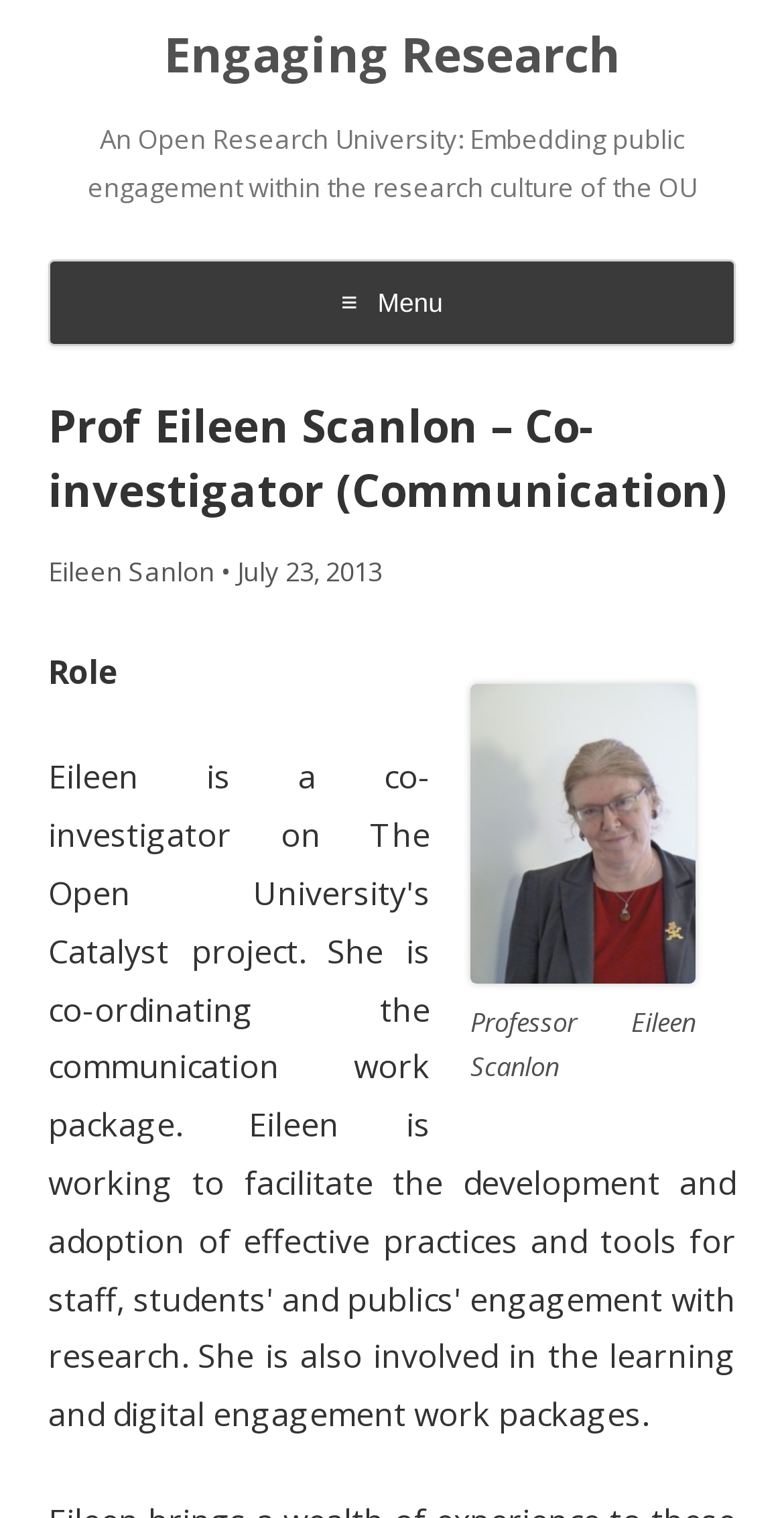Identify the bounding box coordinates for the UI element described as follows: Engaging Research. Use the format (top-left x, top-left y, bottom-right x, bottom-right y) and ensure all values are floating point numbers between 0 and 1.

[0.209, 0.016, 0.791, 0.057]